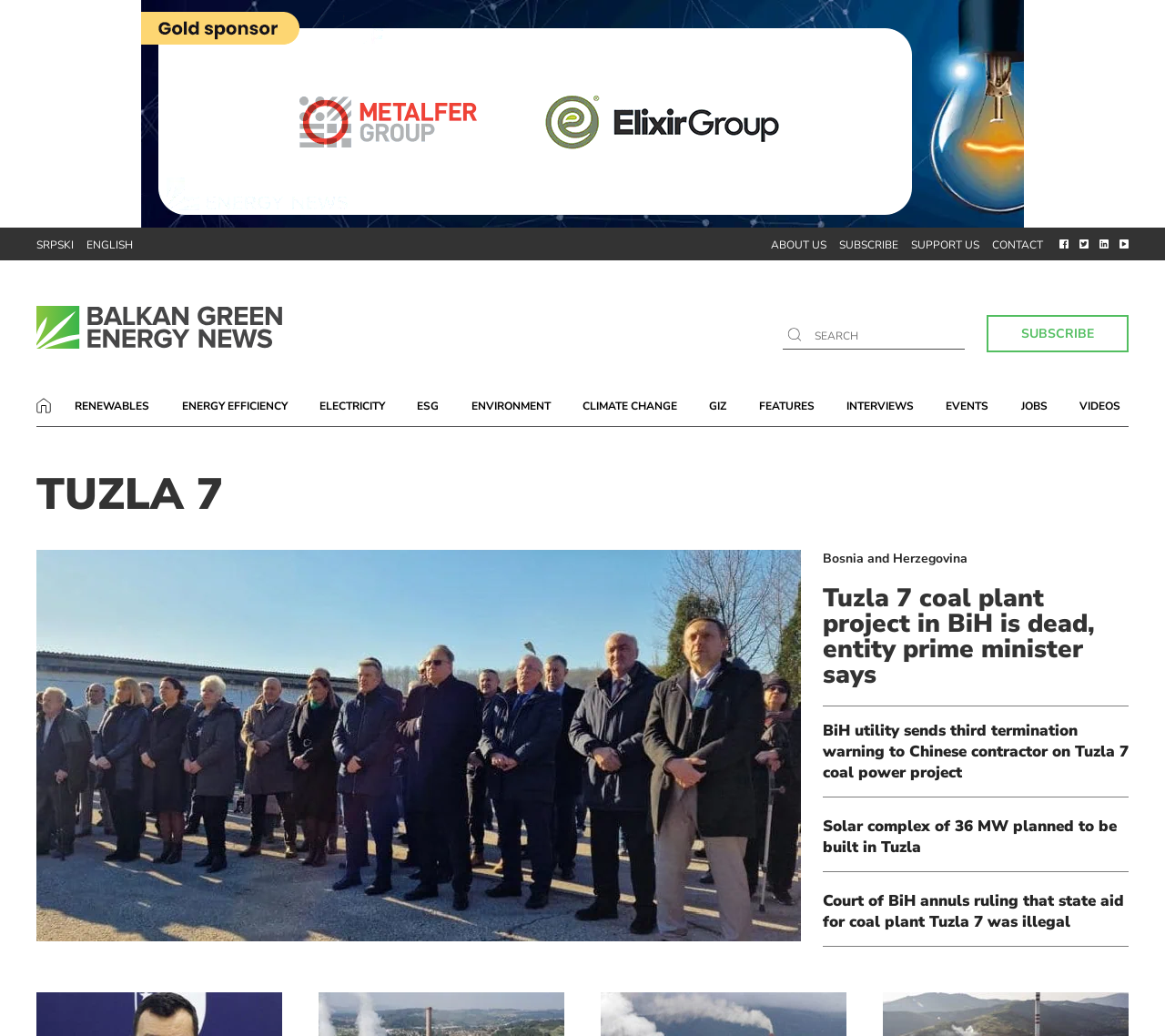Locate the coordinates of the bounding box for the clickable region that fulfills this instruction: "Search for a topic".

[0.699, 0.316, 0.824, 0.332]